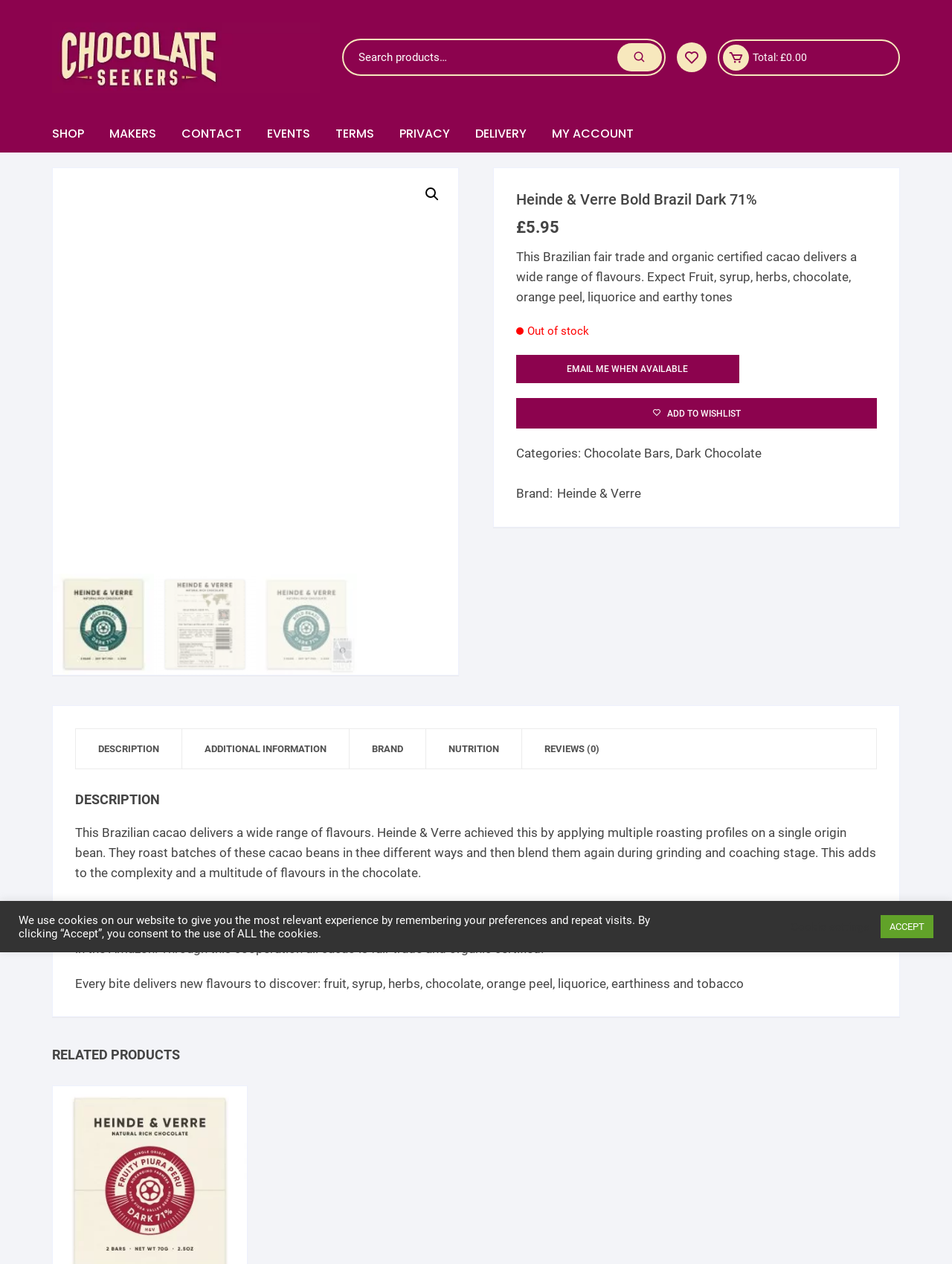Given the description "Heinde & Verre", determine the bounding box of the corresponding UI element.

[0.585, 0.383, 0.673, 0.399]